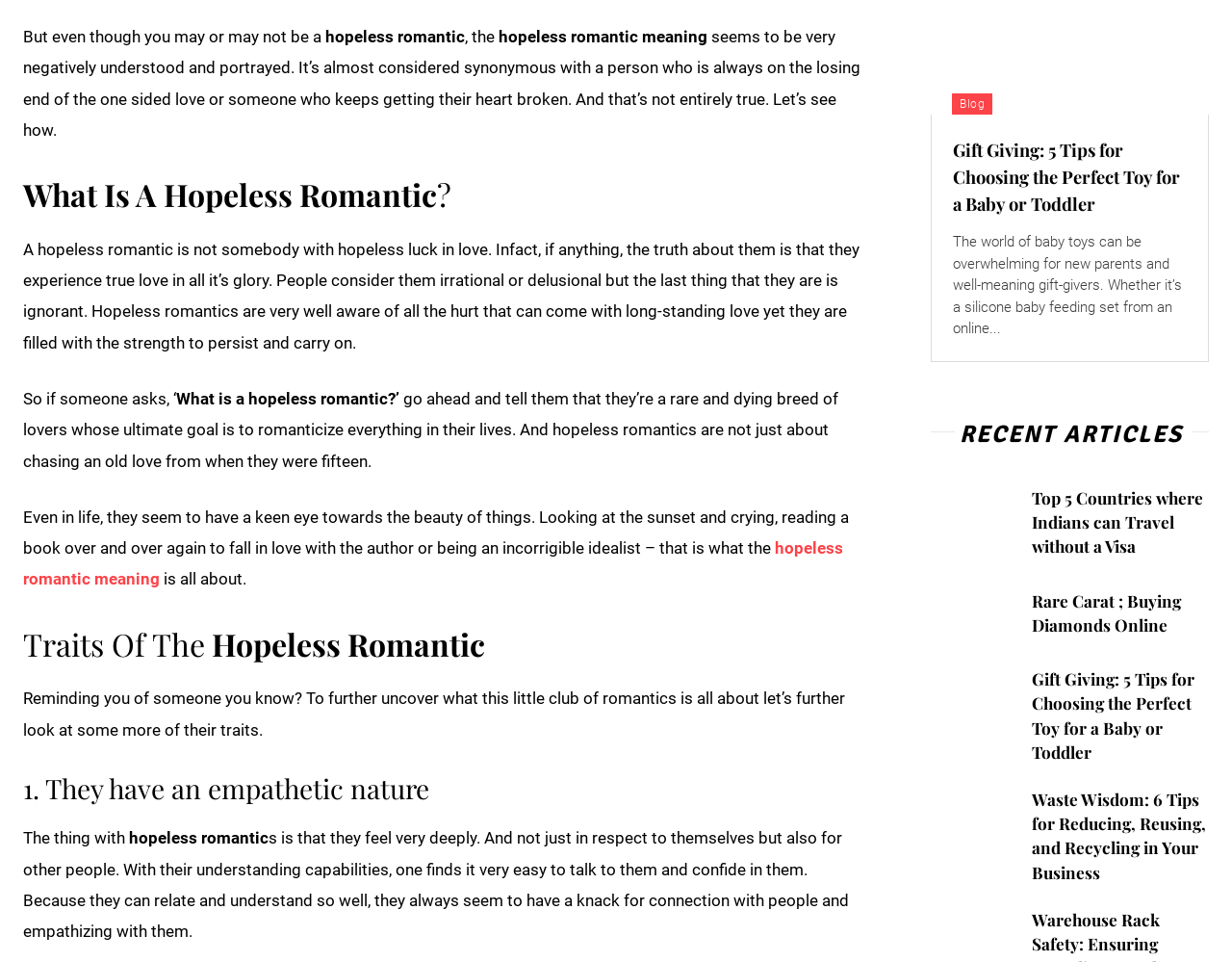What is the ultimate goal of a hopeless romantic?
Can you offer a detailed and complete answer to this question?

According to the text, the ultimate goal of a hopeless romantic is to romanticize everything in their lives. They have a keen eye towards the beauty of things and tend to idealize love and relationships.